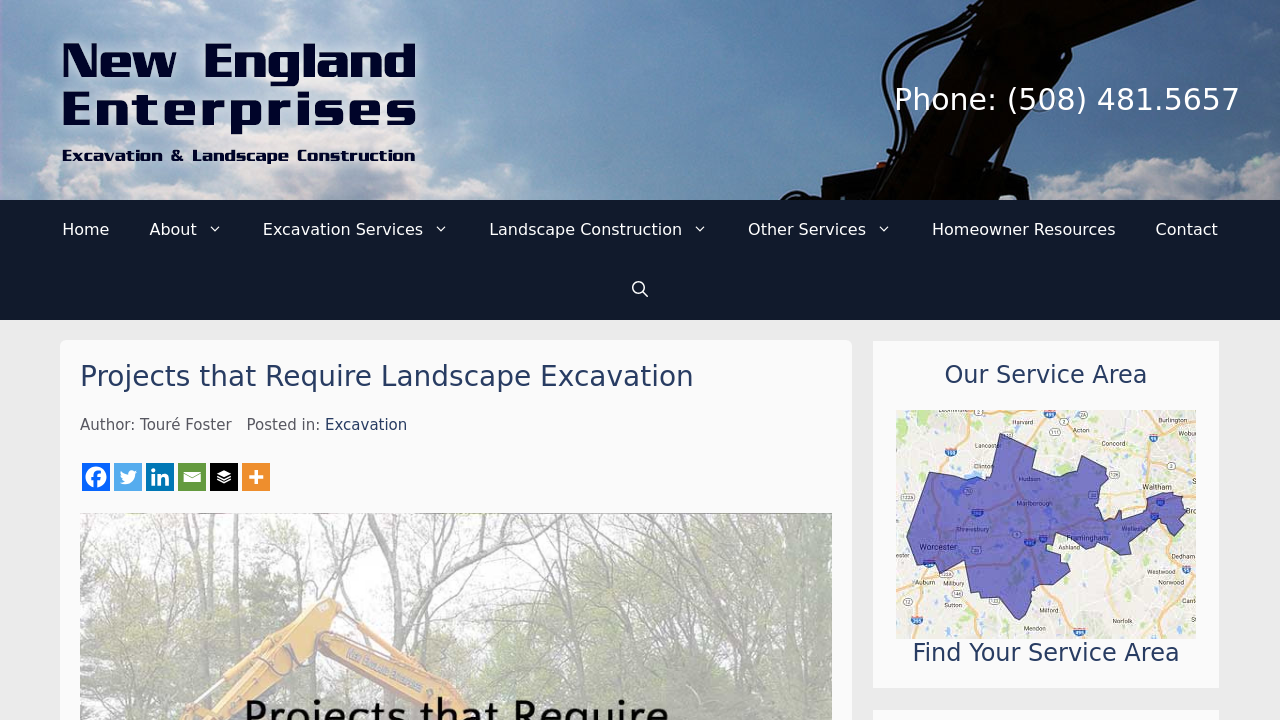Please locate the bounding box coordinates for the element that should be clicked to achieve the following instruction: "Visit the 'Excavation Services' page". Ensure the coordinates are given as four float numbers between 0 and 1, i.e., [left, top, right, bottom].

[0.19, 0.278, 0.367, 0.361]